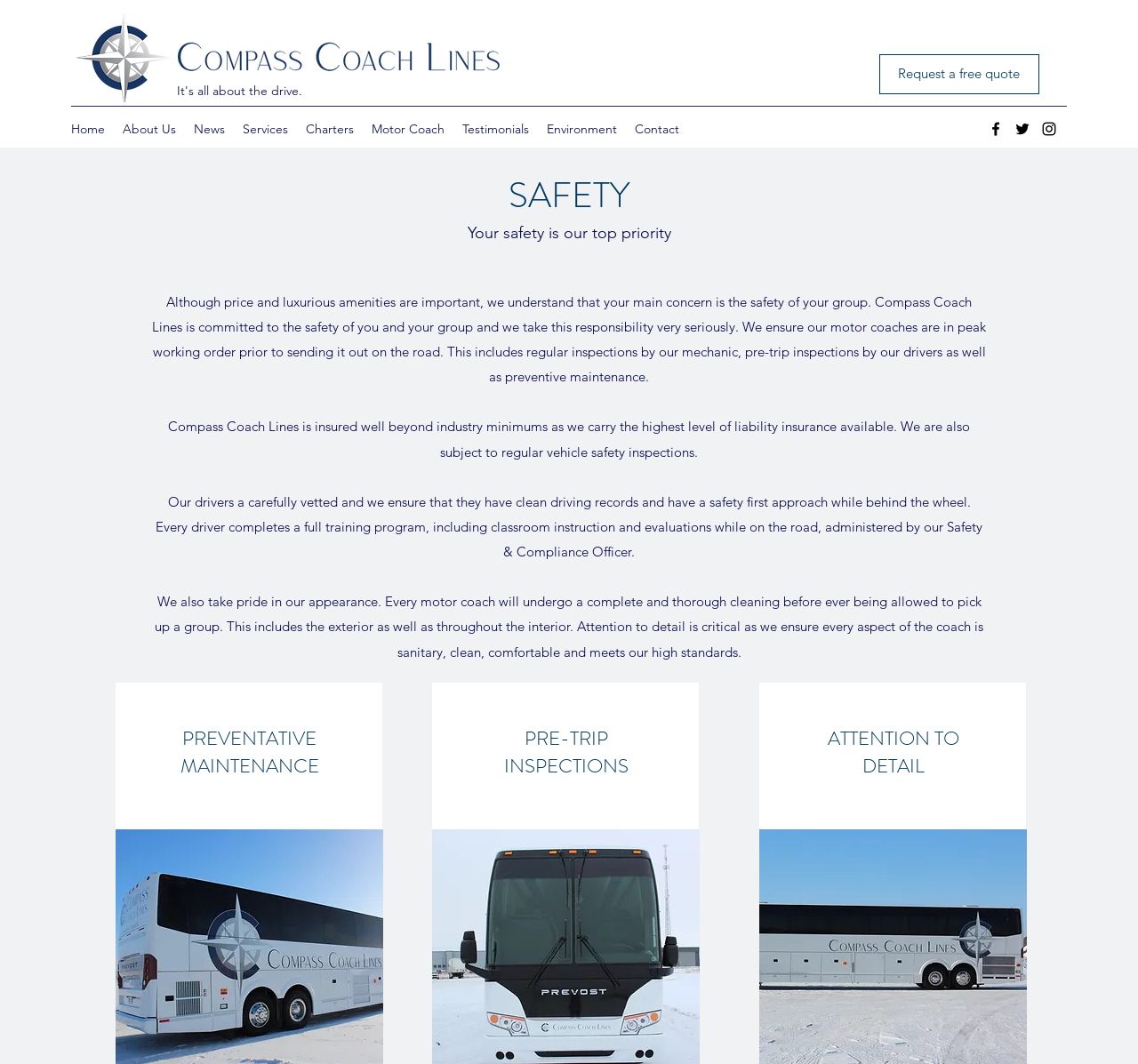Find the bounding box coordinates for the area you need to click to carry out the instruction: "Click the link to Contact Us". The coordinates should be four float numbers between 0 and 1, indicated as [left, top, right, bottom].

None